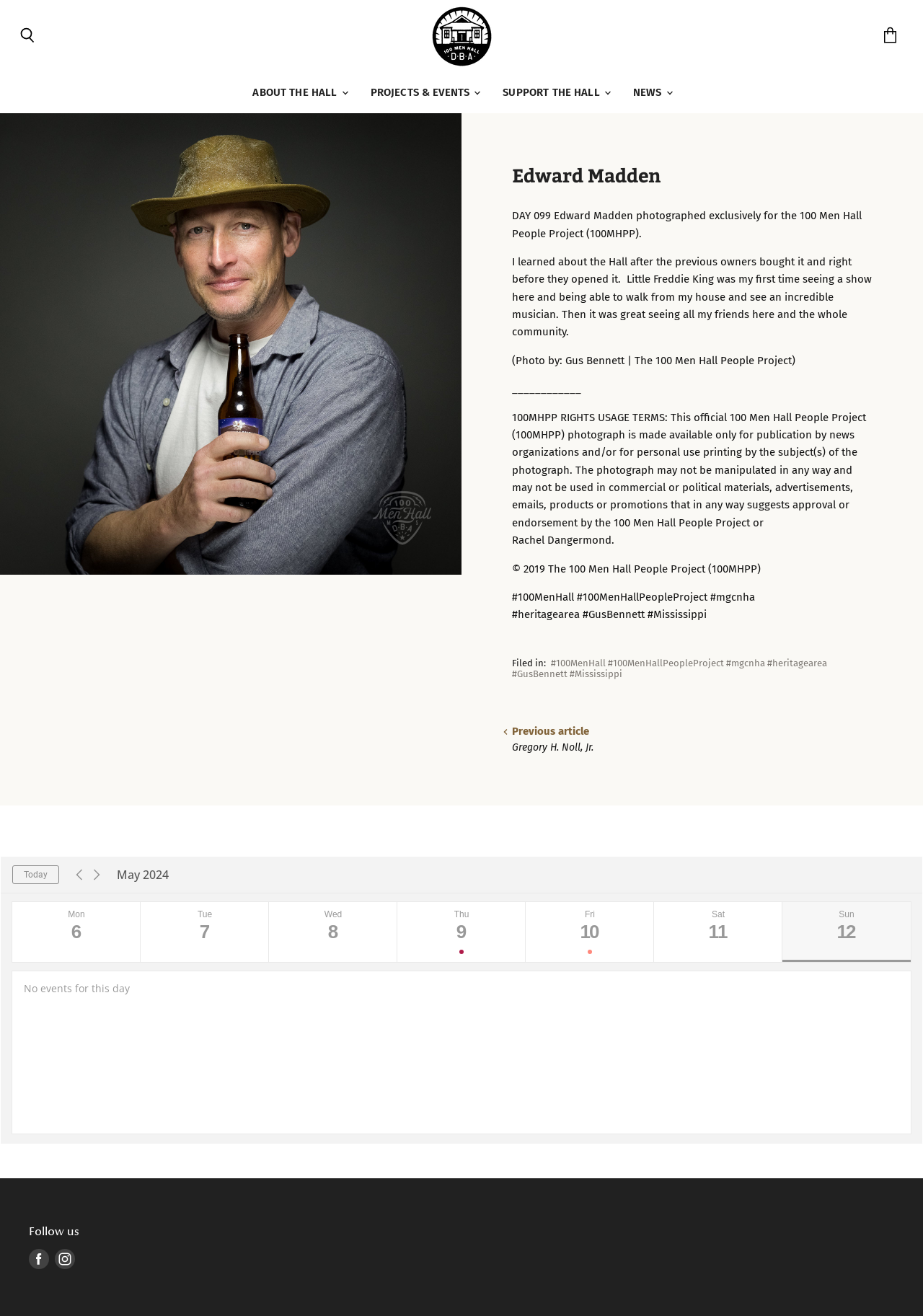Could you highlight the region that needs to be clicked to execute the instruction: "Click the 'Search' button"?

[0.011, 0.015, 0.047, 0.04]